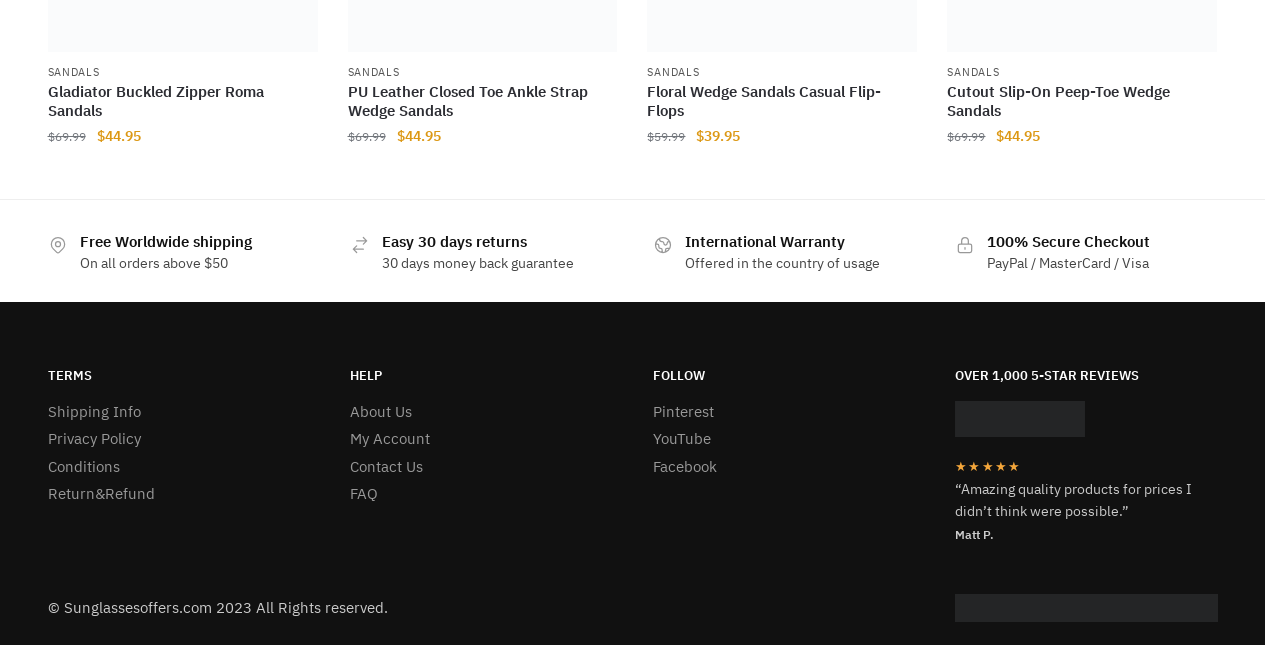What is the warranty offered by the website?
Look at the image and respond with a single word or a short phrase.

International Warranty